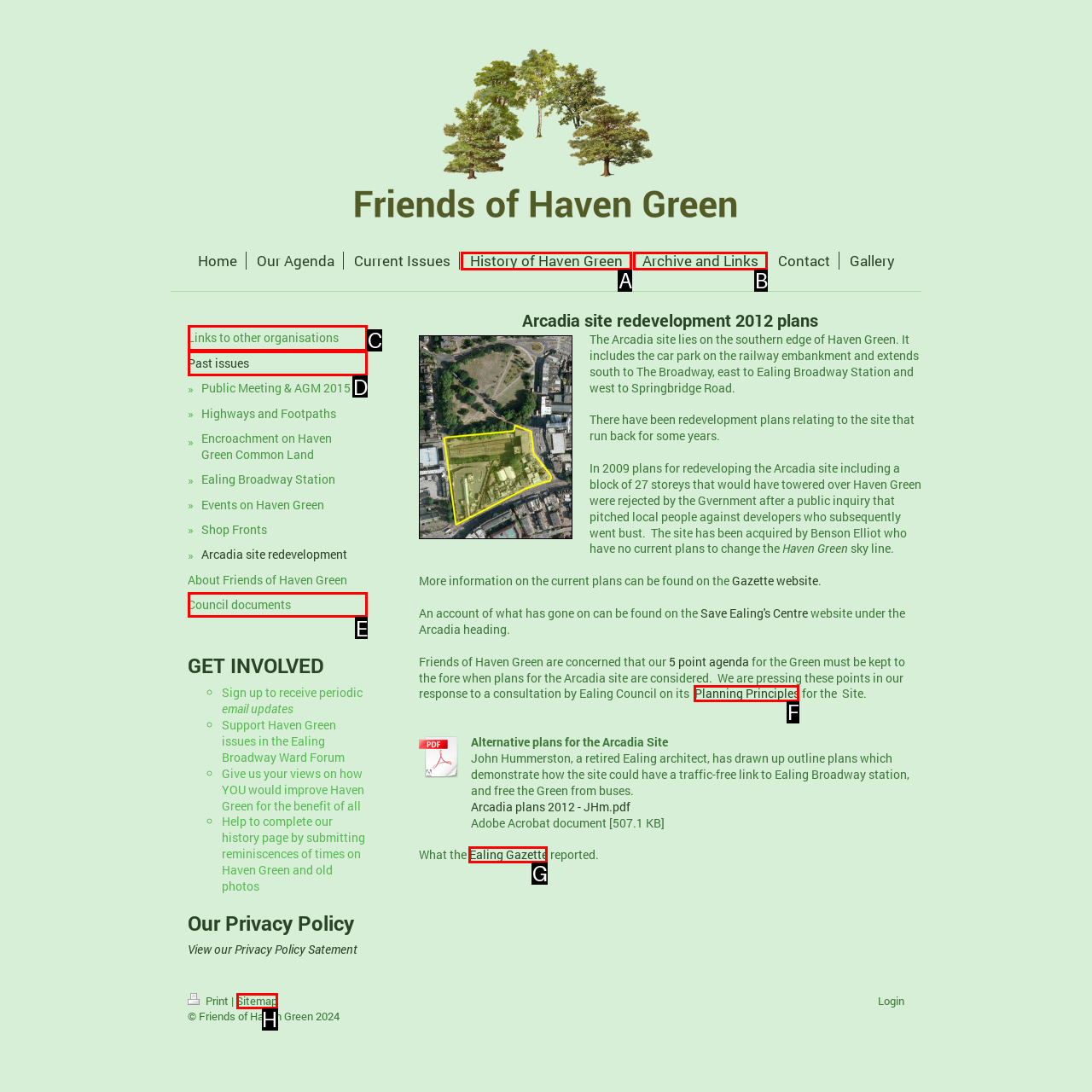Determine which option matches the element description: Ealing Gazette
Answer using the letter of the correct option.

G